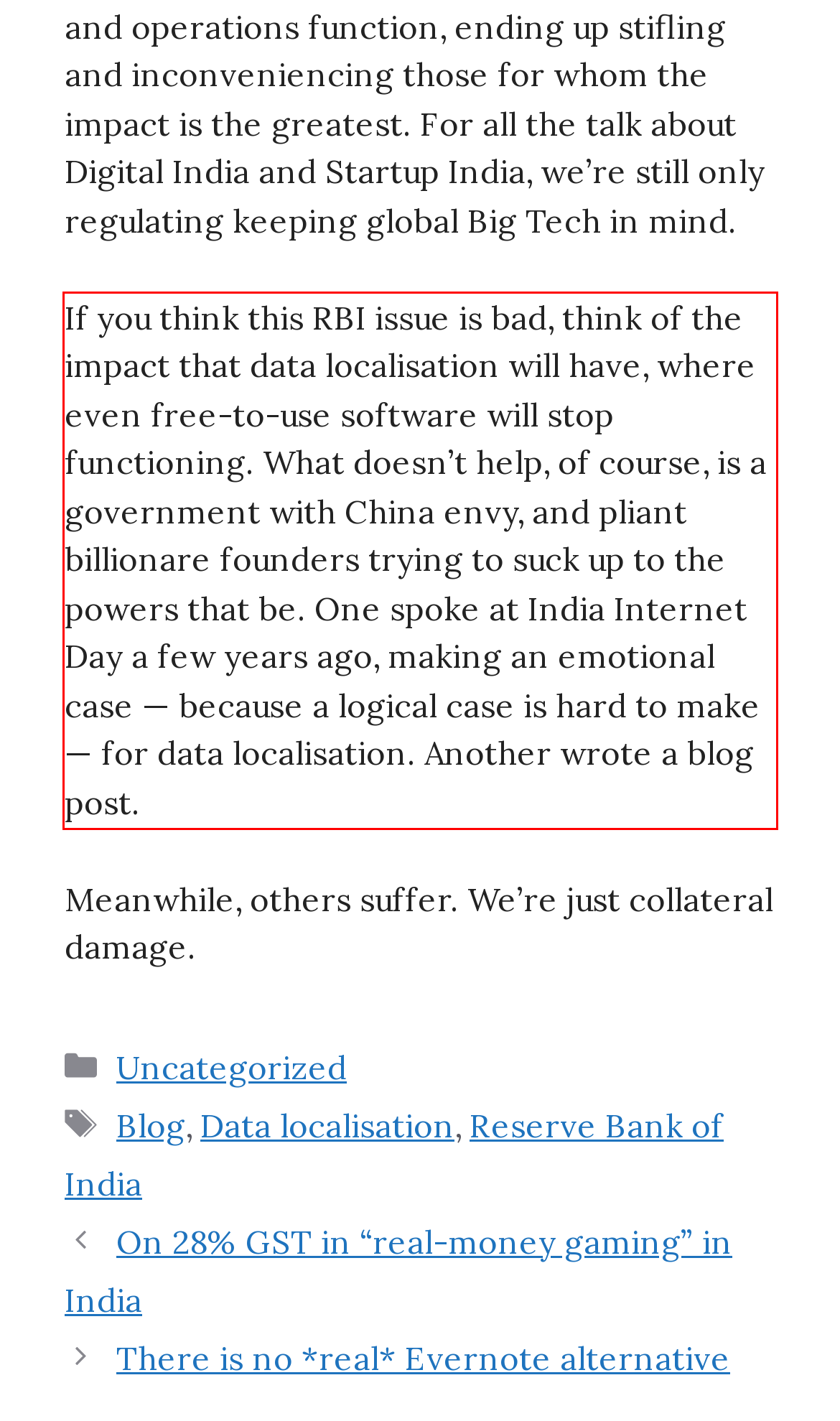Please perform OCR on the text content within the red bounding box that is highlighted in the provided webpage screenshot.

If you think this RBI issue is bad, think of the impact that data localisation will have, where even free-to-use software will stop functioning. What doesn’t help, of course, is a government with China envy, and pliant billionare founders trying to suck up to the powers that be. One spoke at India Internet Day a few years ago, making an emotional case — because a logical case is hard to make — for data localisation. Another wrote a blog post.